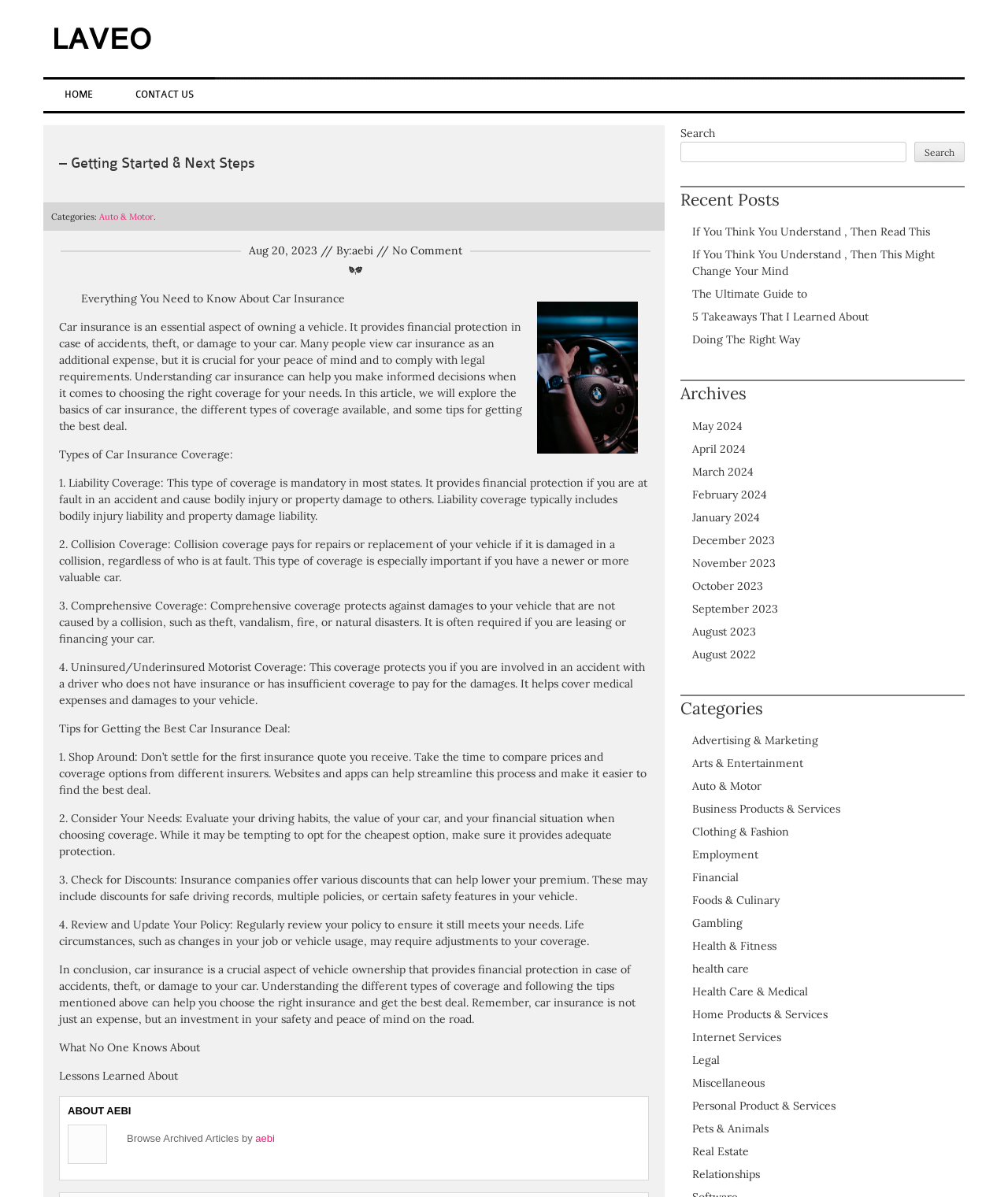Provide the bounding box coordinates of the area you need to click to execute the following instruction: "Read about car insurance".

[0.059, 0.244, 0.342, 0.256]